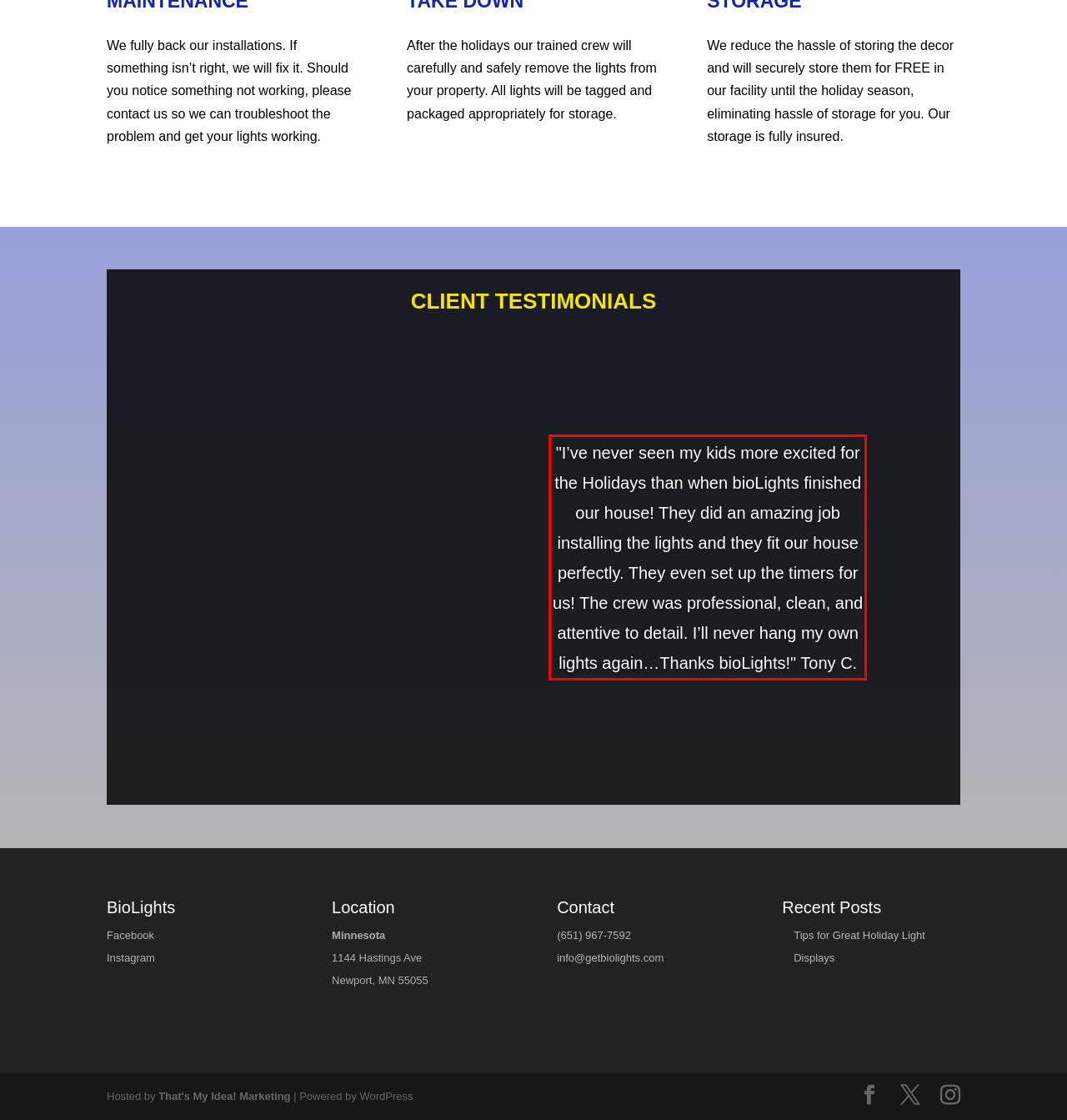You have a webpage screenshot with a red rectangle surrounding a UI element. Extract the text content from within this red bounding box.

"I’ve never seen my kids more excited for the Holidays than when bioLights finished our house! They did an amazing job installing the lights and they fit our house perfectly. They even set up the timers for us! The crew was professional, clean, and attentive to detail. I’ll never hang my own lights again…Thanks bioLights!" Tony C.